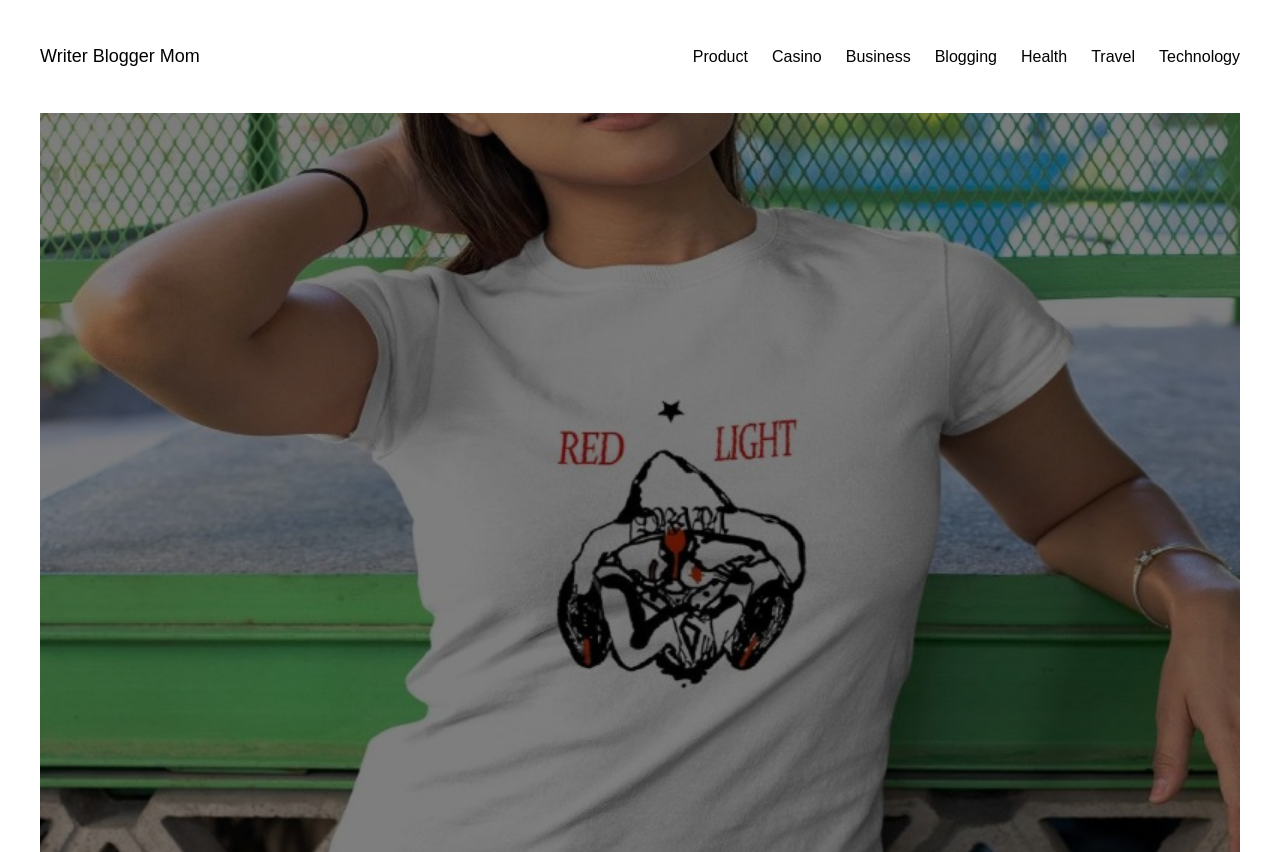Please use the details from the image to answer the following question comprehensively:
Are the categories arranged alphabetically?

I analyzed the category links and found that they are not arranged alphabetically. For example, 'Business' comes before 'Blogging', which is not in alphabetical order.